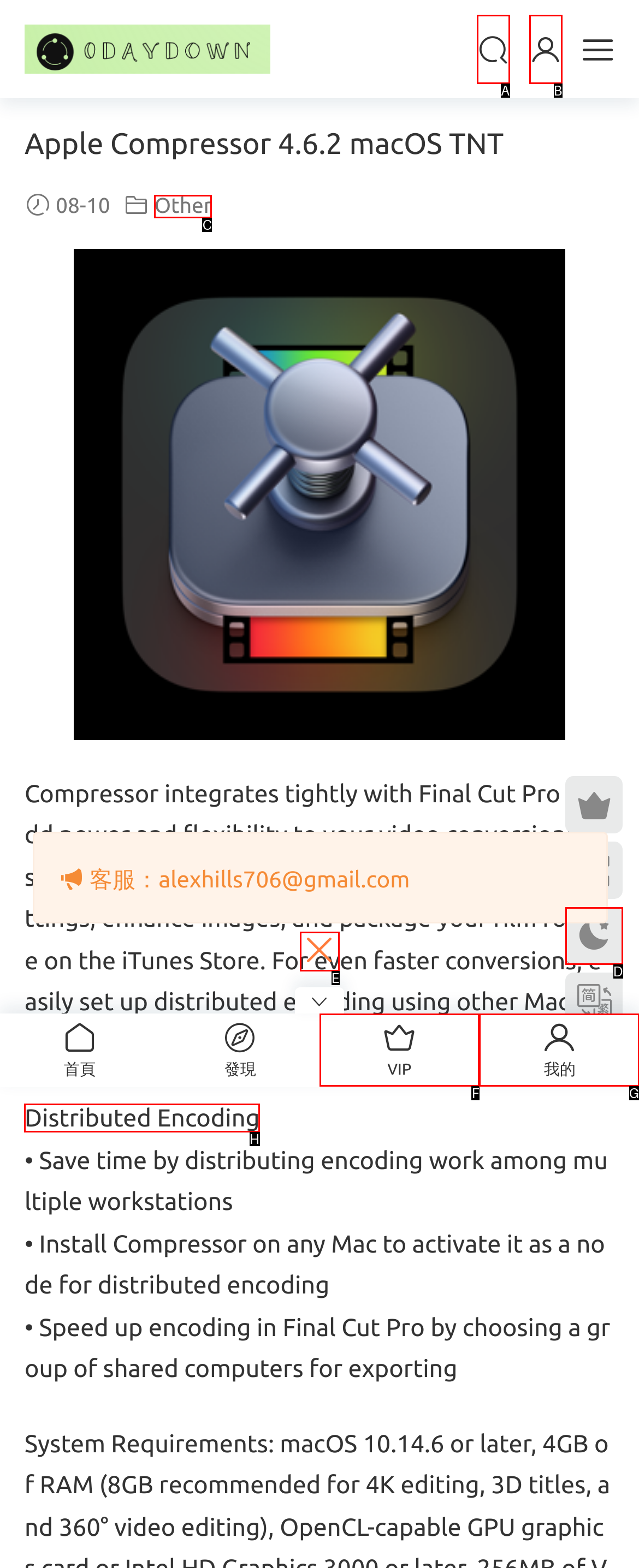Tell me which one HTML element I should click to complete the following task: Go to the distributed encoding page Answer with the option's letter from the given choices directly.

H